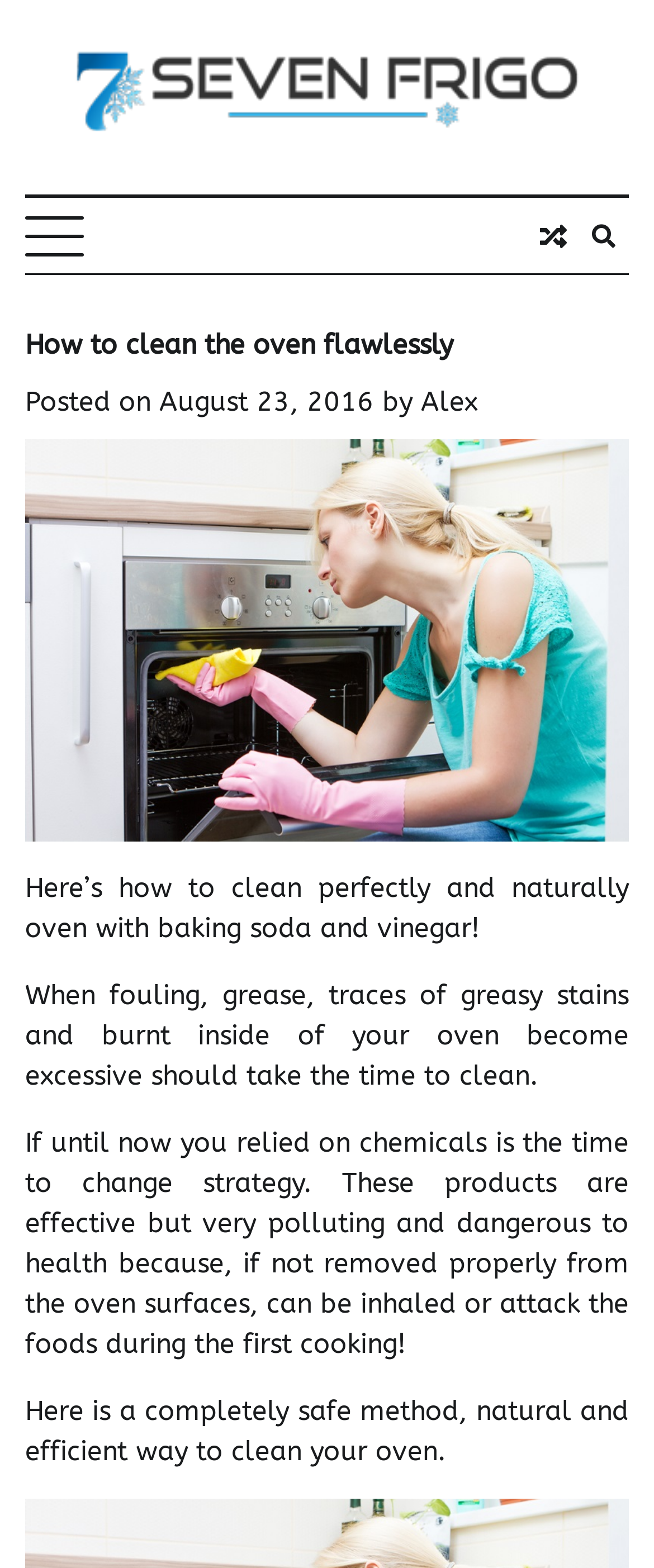Please look at the image and answer the question with a detailed explanation: What is the date of the article?

The date of the article is mentioned in the text 'Posted on' followed by the link 'August 23, 2016', which indicates that the article was posted on August 23, 2016.